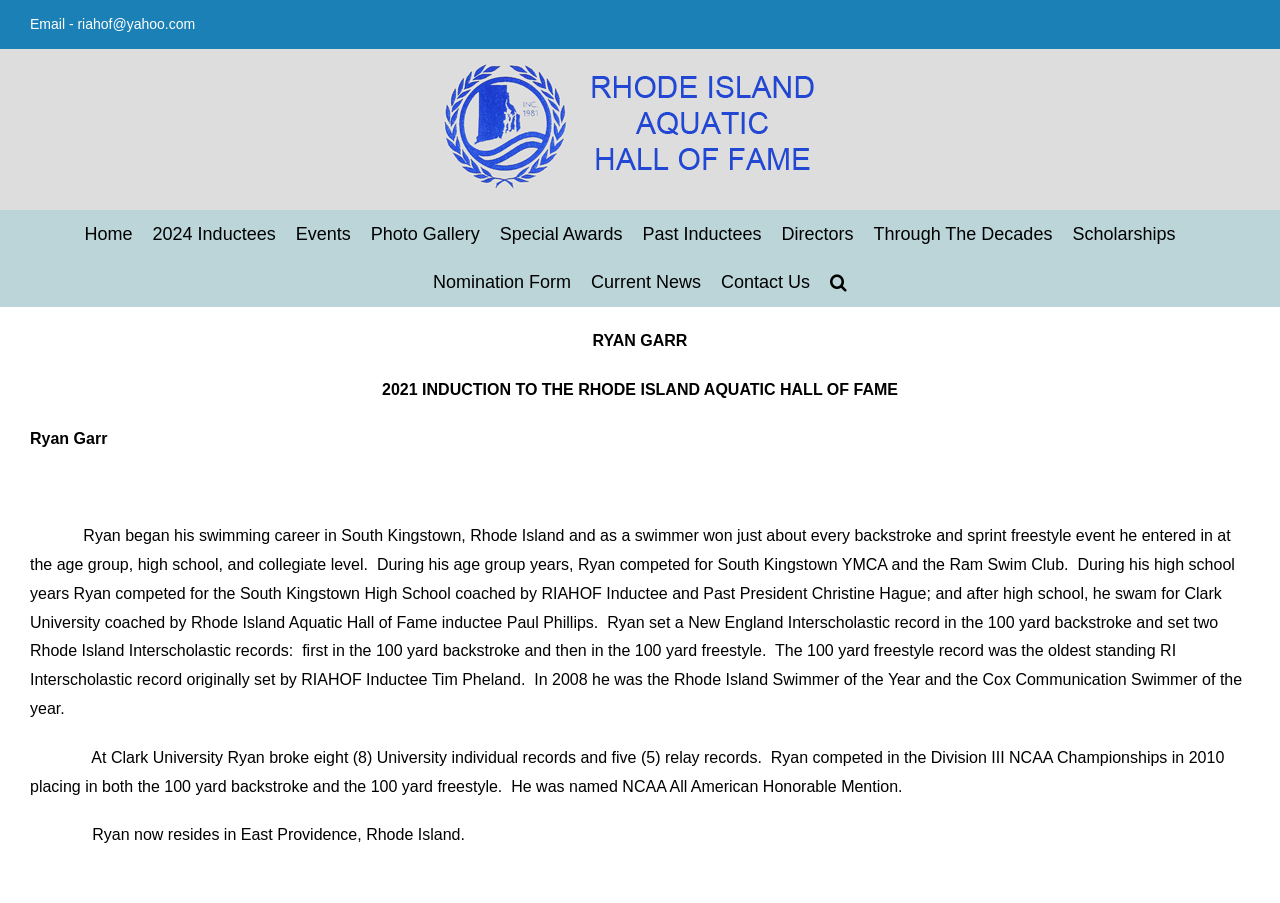Please identify the bounding box coordinates of where to click in order to follow the instruction: "View the Photo Gallery".

[0.29, 0.233, 0.375, 0.286]